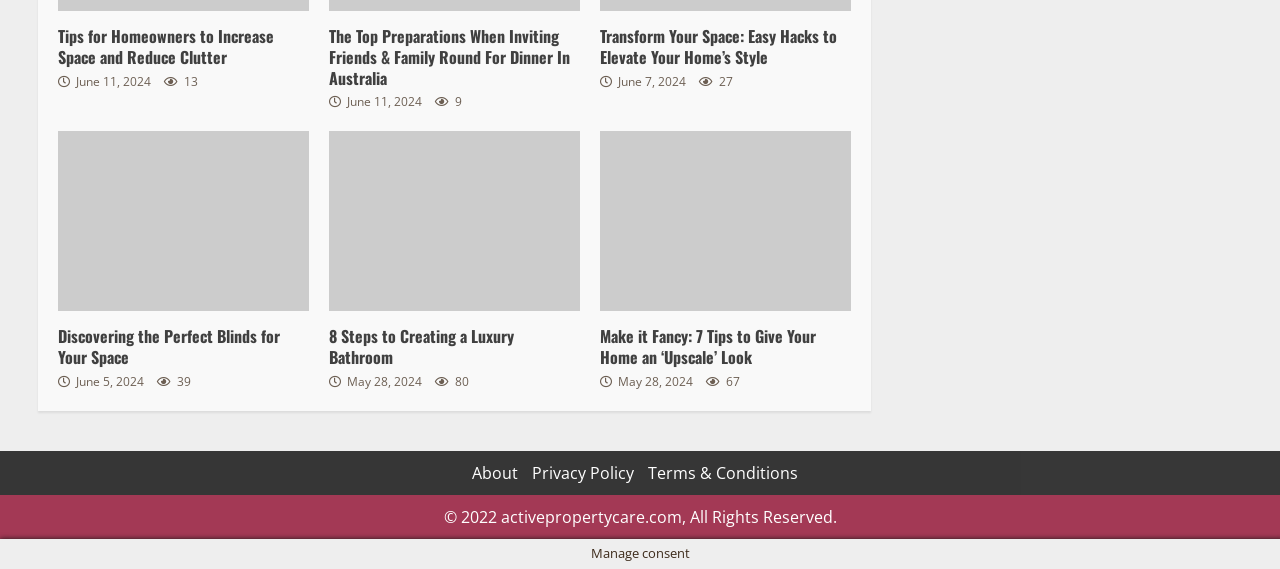Look at the image and write a detailed answer to the question: 
What is the copyright year of the website?

The copyright year of the website can be found in the StaticText element with the text '© 2022 activepropertycare.com, All Rights Reserved.' which is located at the bottom of the webpage.